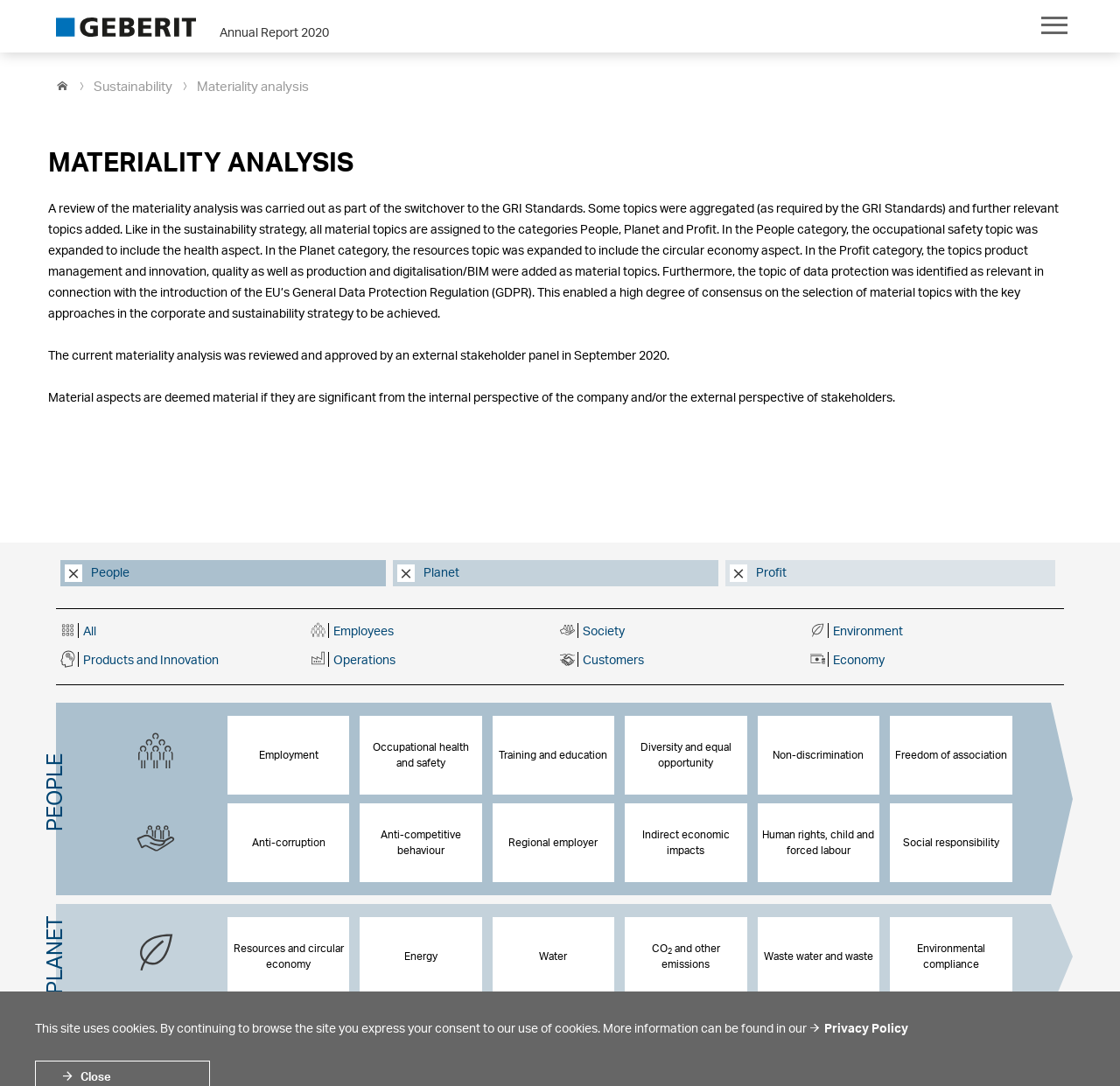Identify the bounding box coordinates of the section that should be clicked to achieve the task described: "Click on Judi Online".

None